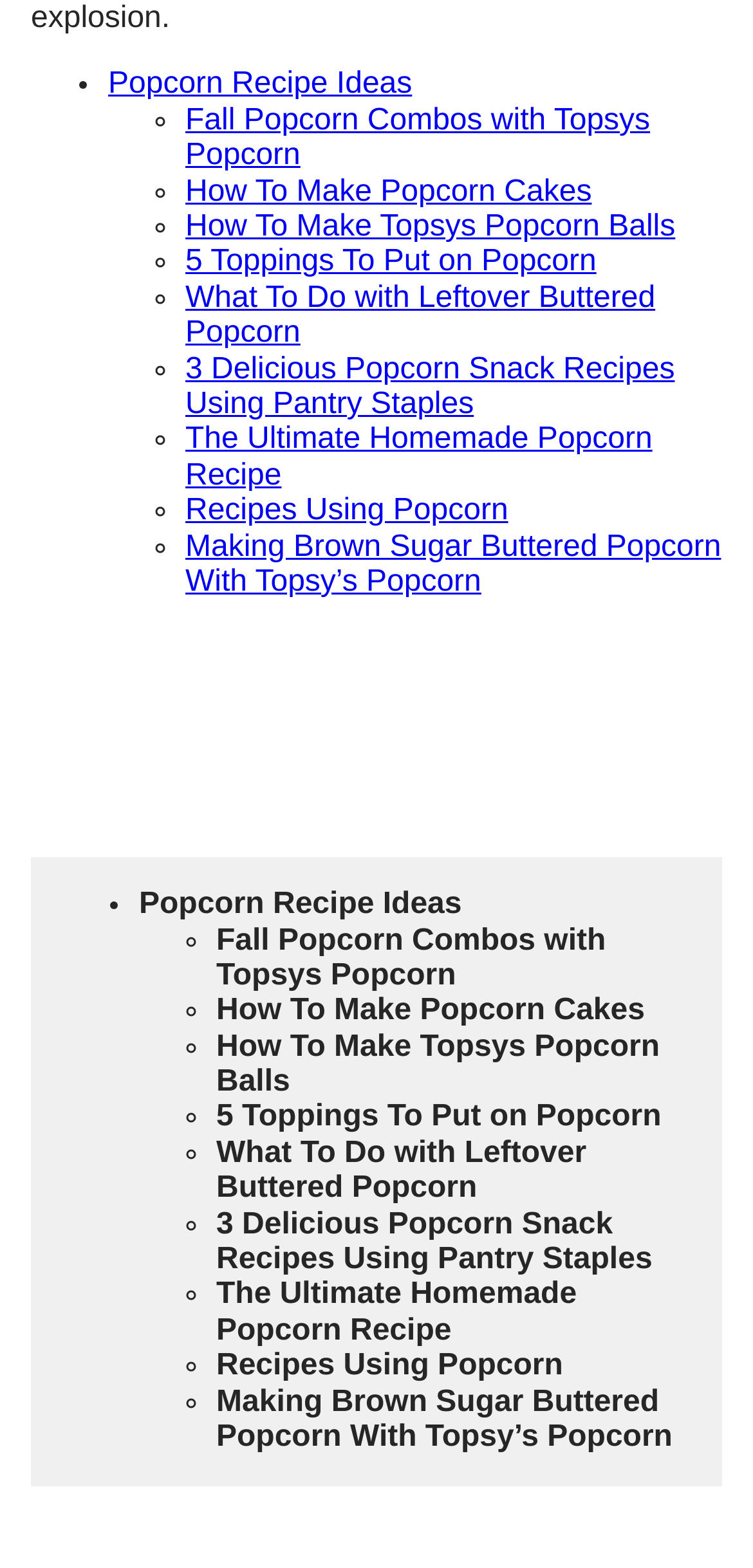Locate the bounding box coordinates of the segment that needs to be clicked to meet this instruction: "Read the article on what to do with leftover buttered popcorn".

[0.287, 0.725, 0.779, 0.768]